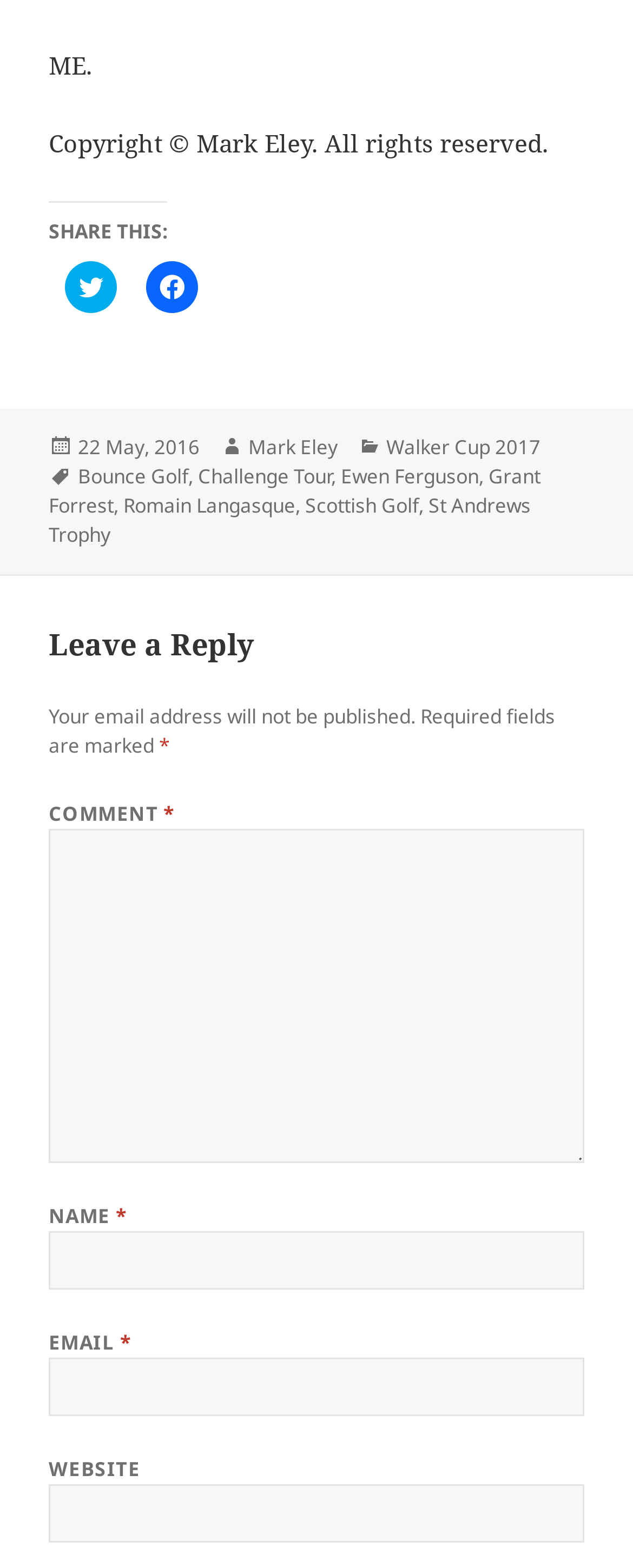Please identify the bounding box coordinates of the element that needs to be clicked to perform the following instruction: "Leave a reply".

[0.077, 0.398, 0.923, 0.423]